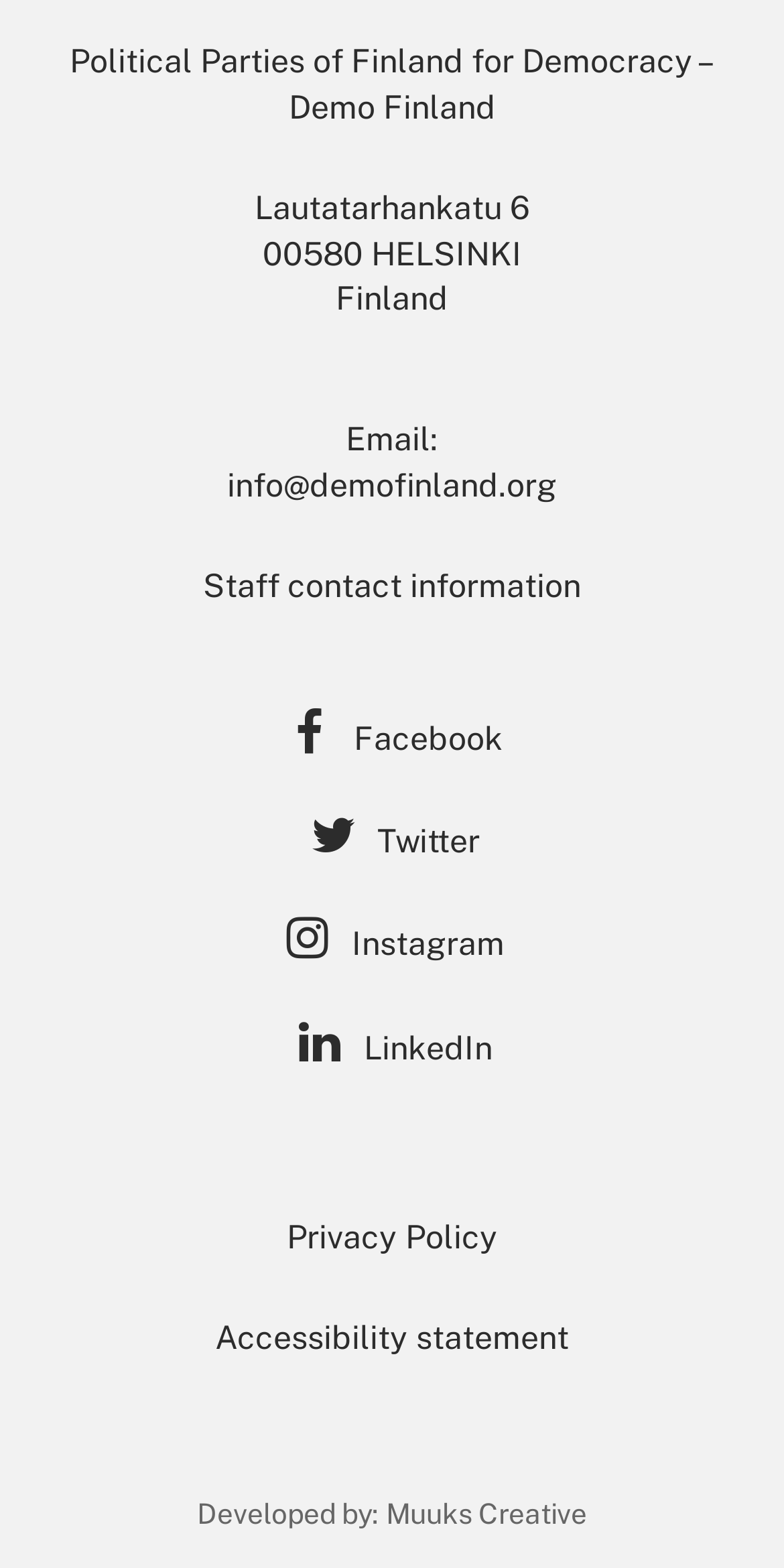Identify the coordinates of the bounding box for the element that must be clicked to accomplish the instruction: "View accessibility statement".

[0.038, 0.84, 0.962, 0.869]